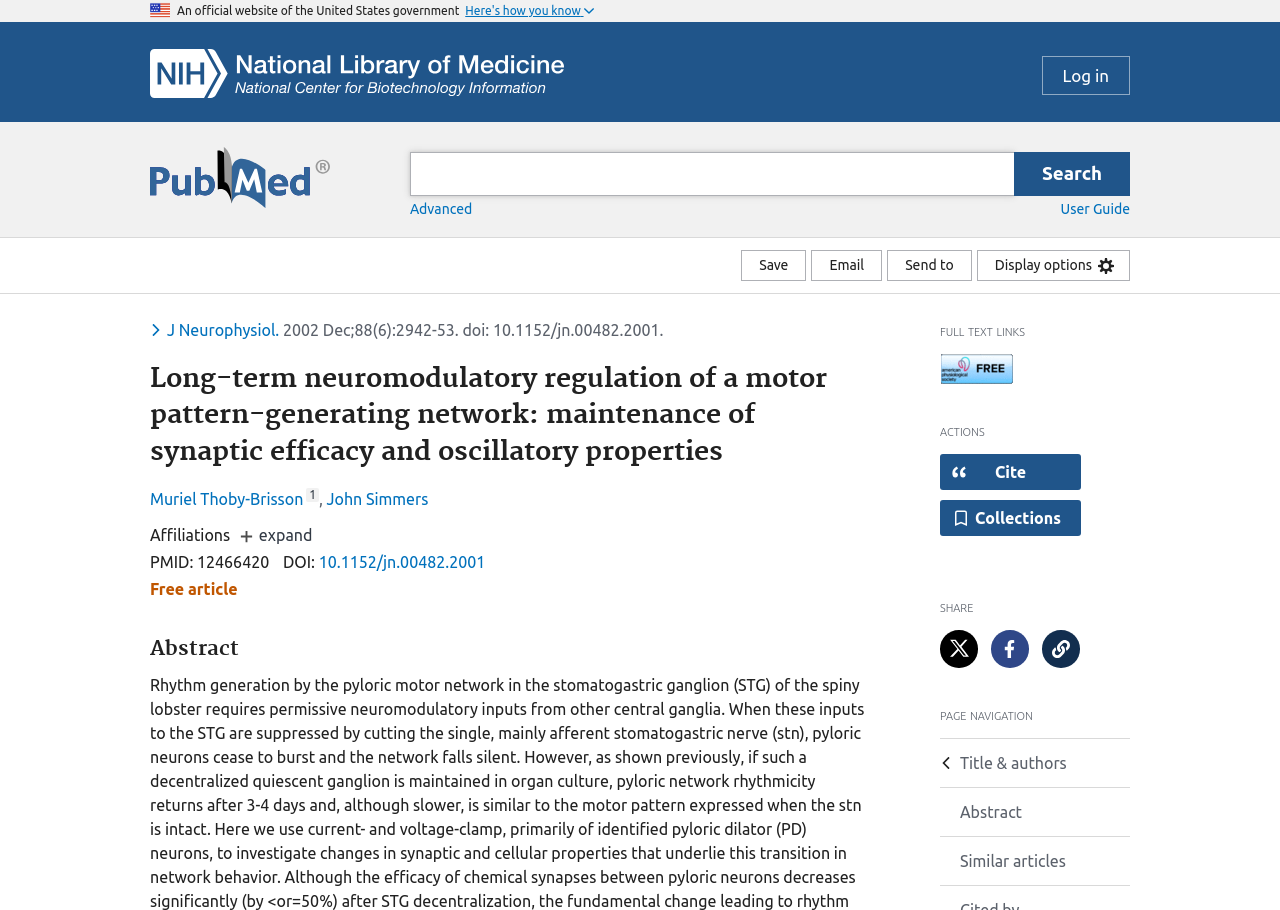Identify the bounding box for the given UI element using the description provided. Coordinates should be in the format (top-left x, top-left y, bottom-right x, bottom-right y) and must be between 0 and 1. Here is the description: Food Vending Machine

None